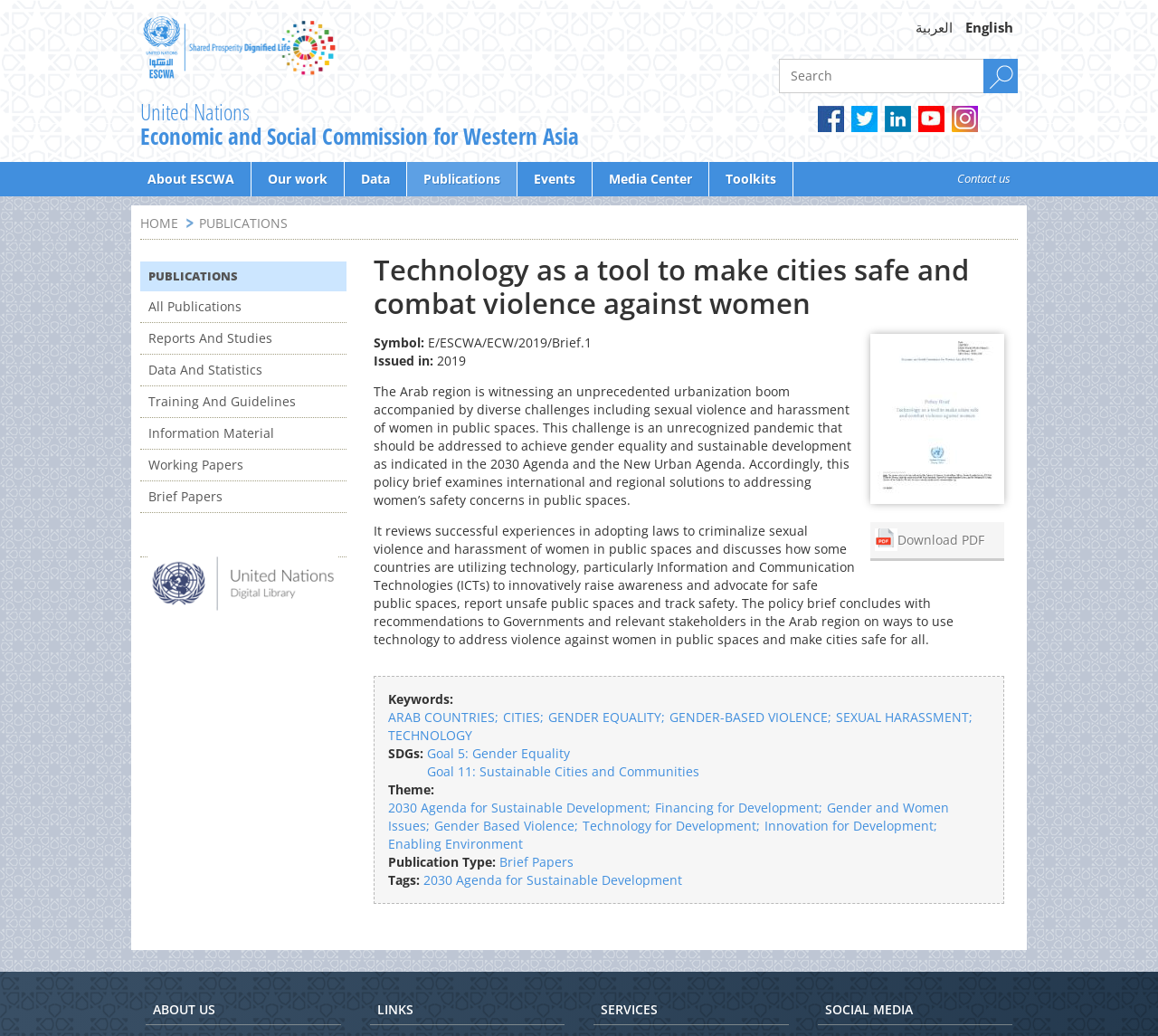Answer the question in one word or a short phrase:
What type of publication is this?

Brief Paper